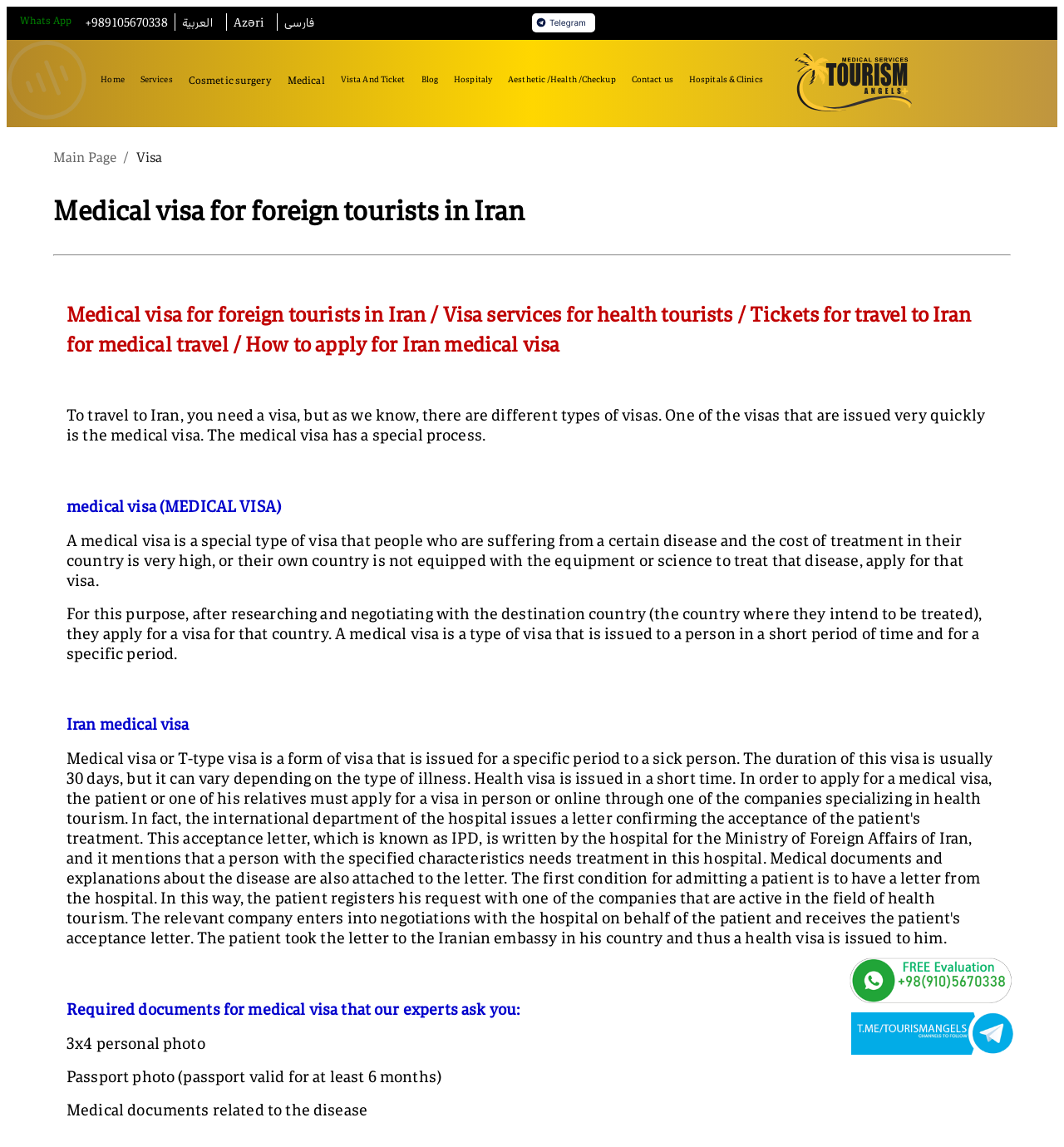Why do people apply for a medical visa?
Refer to the screenshot and respond with a concise word or phrase.

For medical treatment